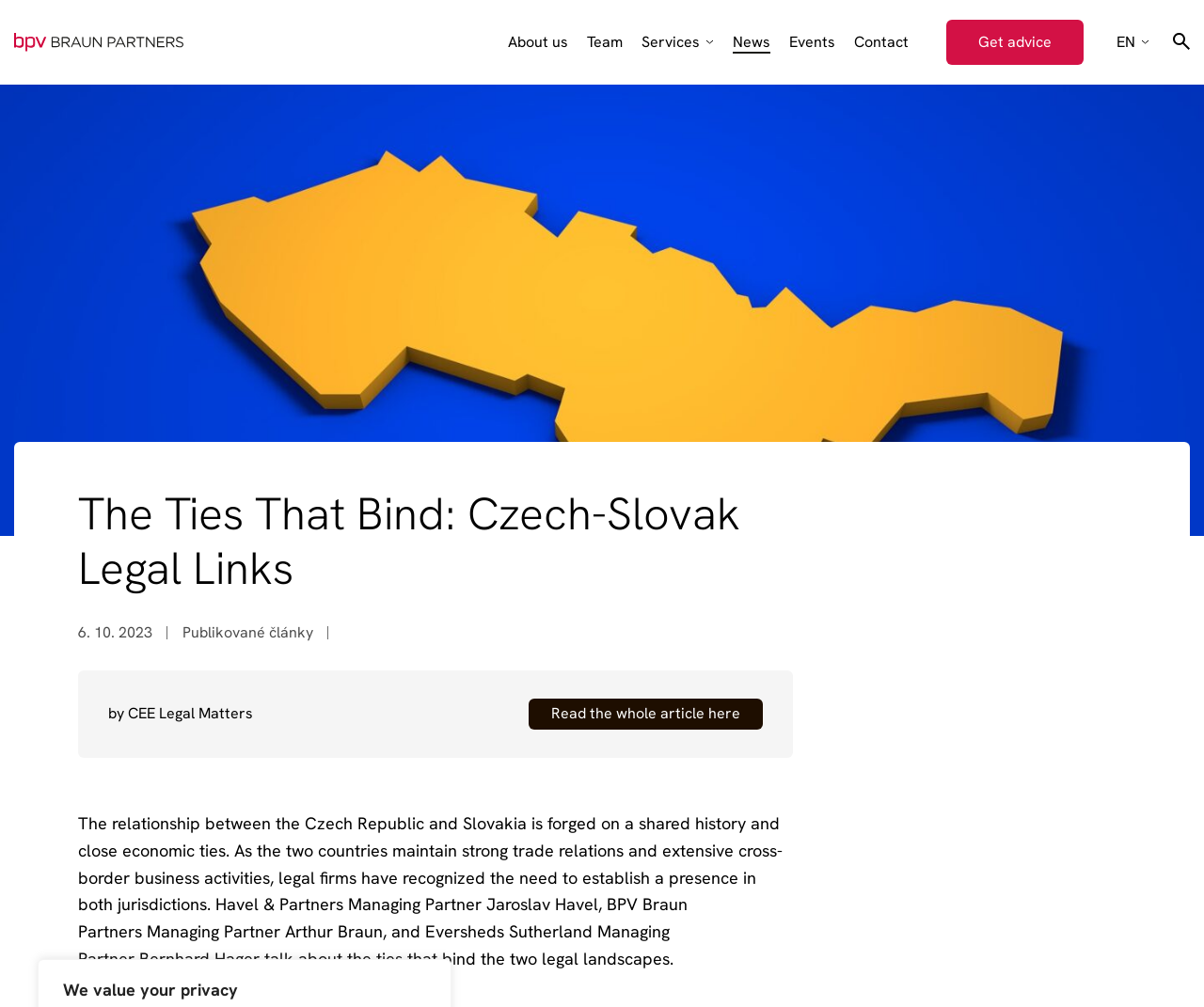Given the element description "Business sectors" in the screenshot, predict the bounding box coordinates of that UI element.

[0.548, 0.097, 0.645, 0.116]